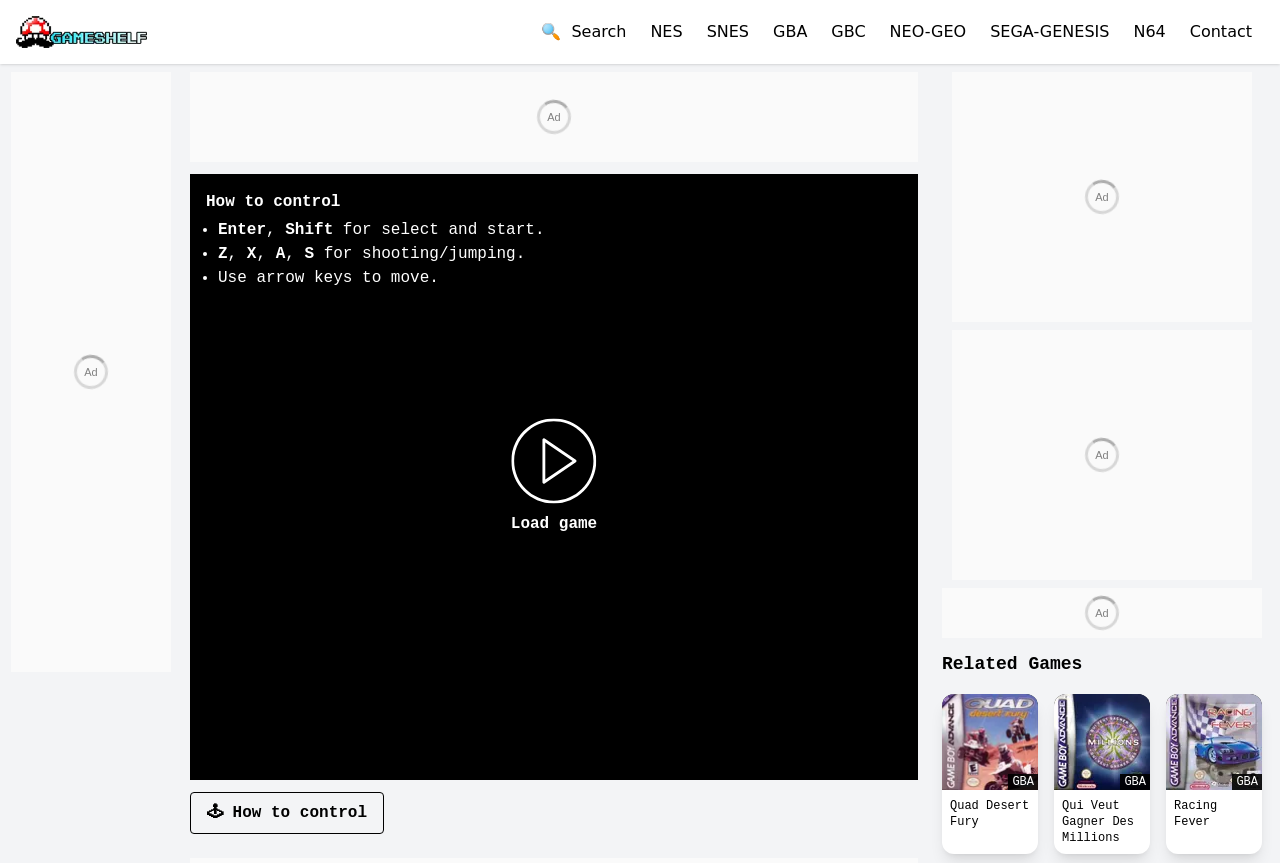Could you highlight the region that needs to be clicked to execute the instruction: "Click the logo"?

[0.012, 0.019, 0.115, 0.056]